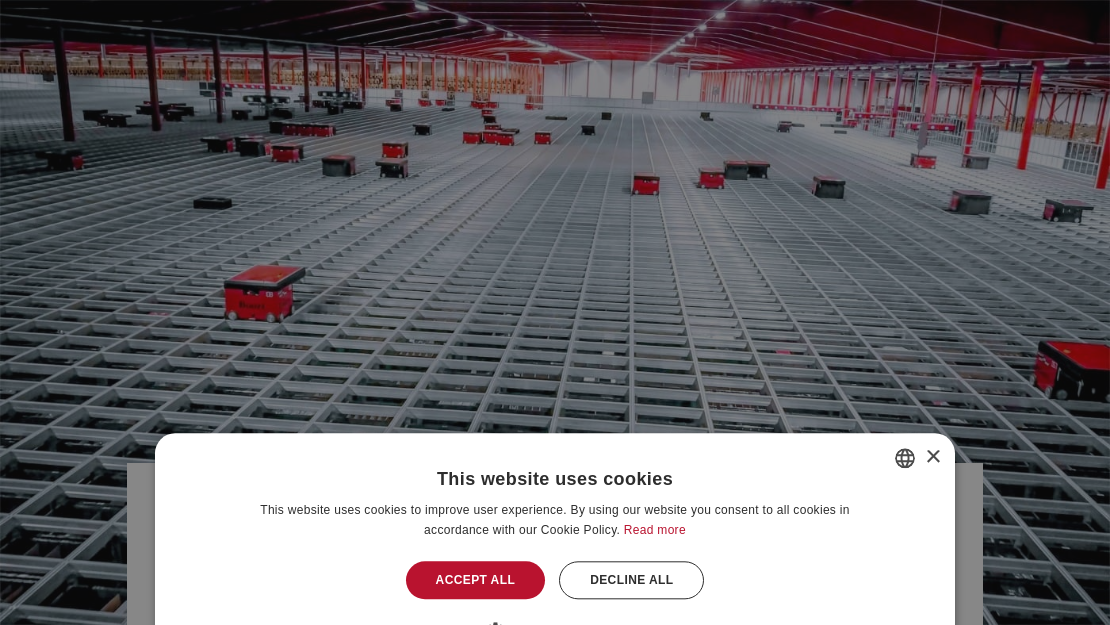What is the purpose of the overhead lighting?
Answer with a single word or phrase, using the screenshot for reference.

To enhance ambiance